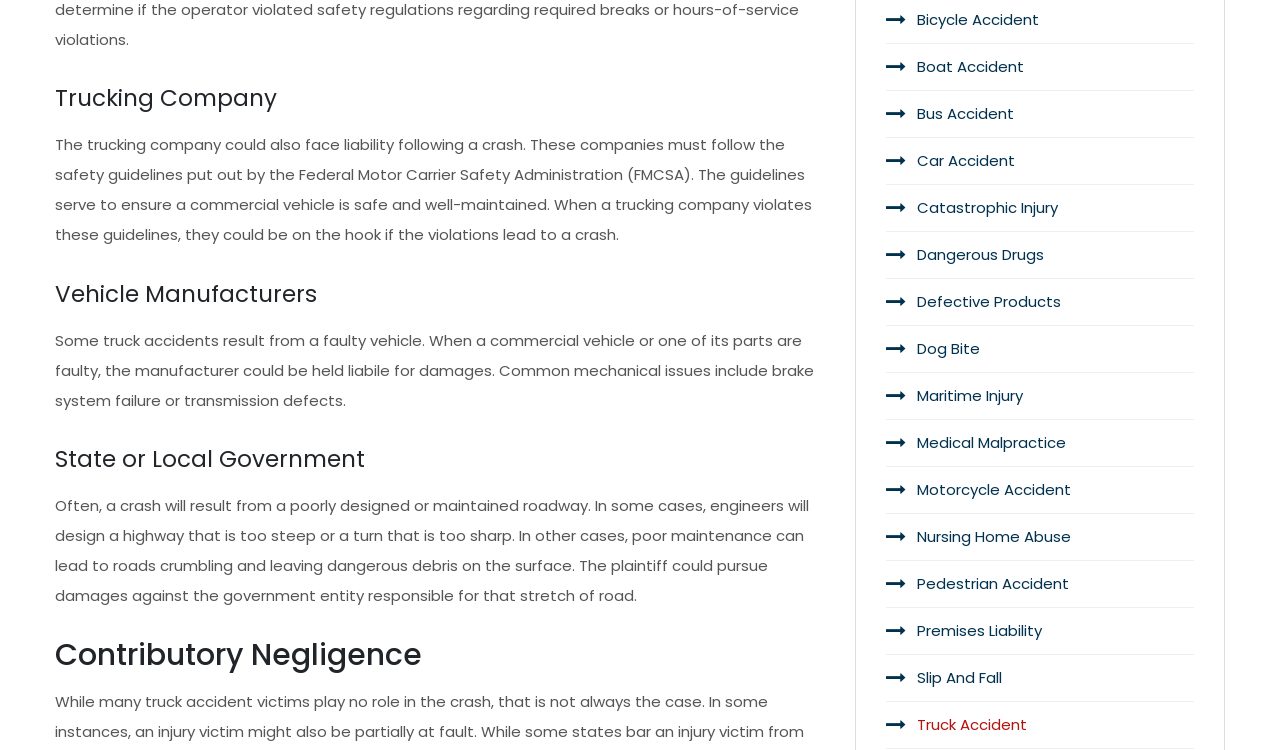Can you give a comprehensive explanation to the question given the content of the image?
How many headings are on the webpage?

I counted the number of headings on the webpage and found four: Trucking Company, Vehicle Manufacturers, State or Local Government, and Contributory Negligence.